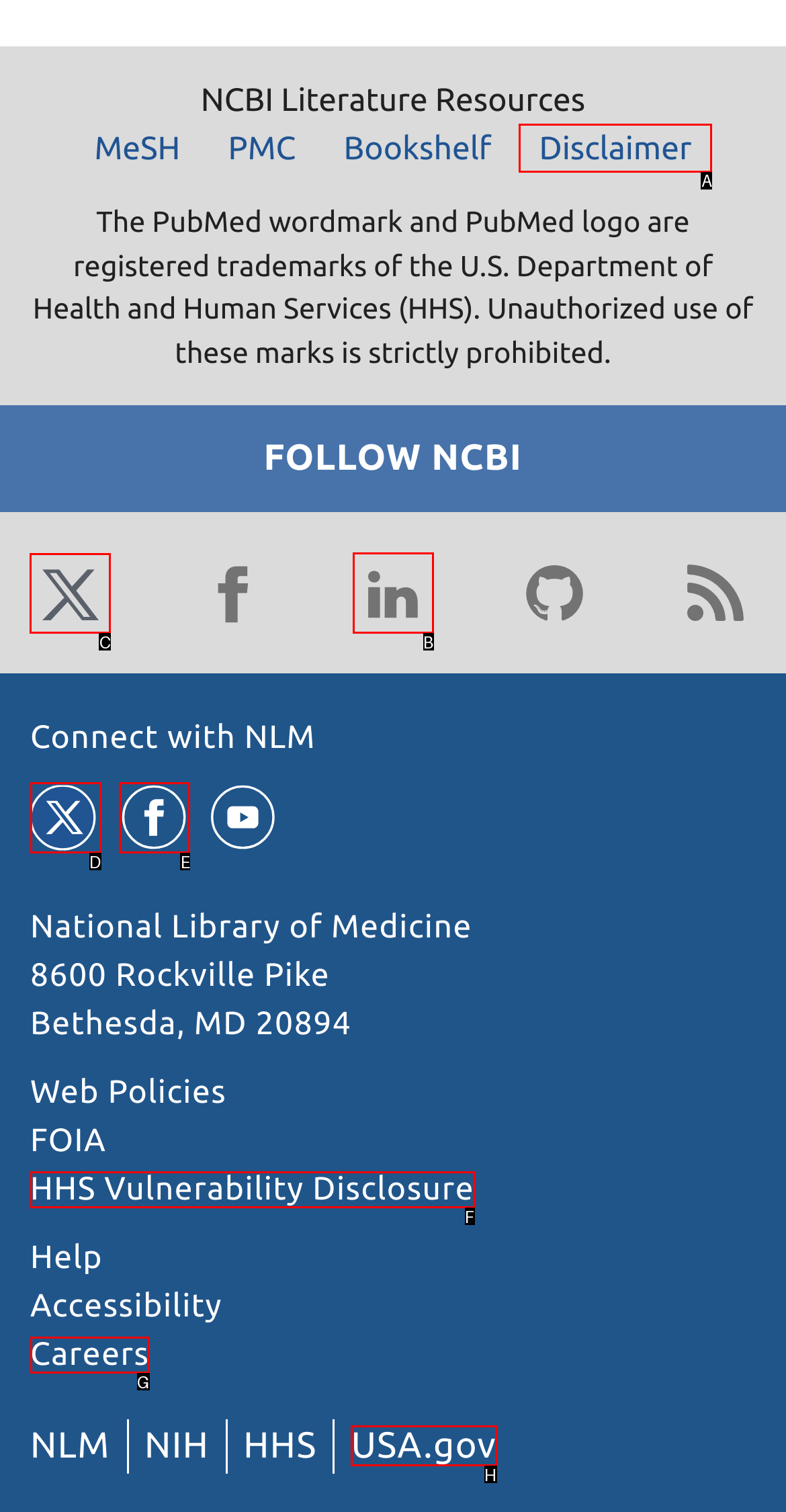Determine the HTML element to click for the instruction: Follow NCBI on Twitter.
Answer with the letter corresponding to the correct choice from the provided options.

C